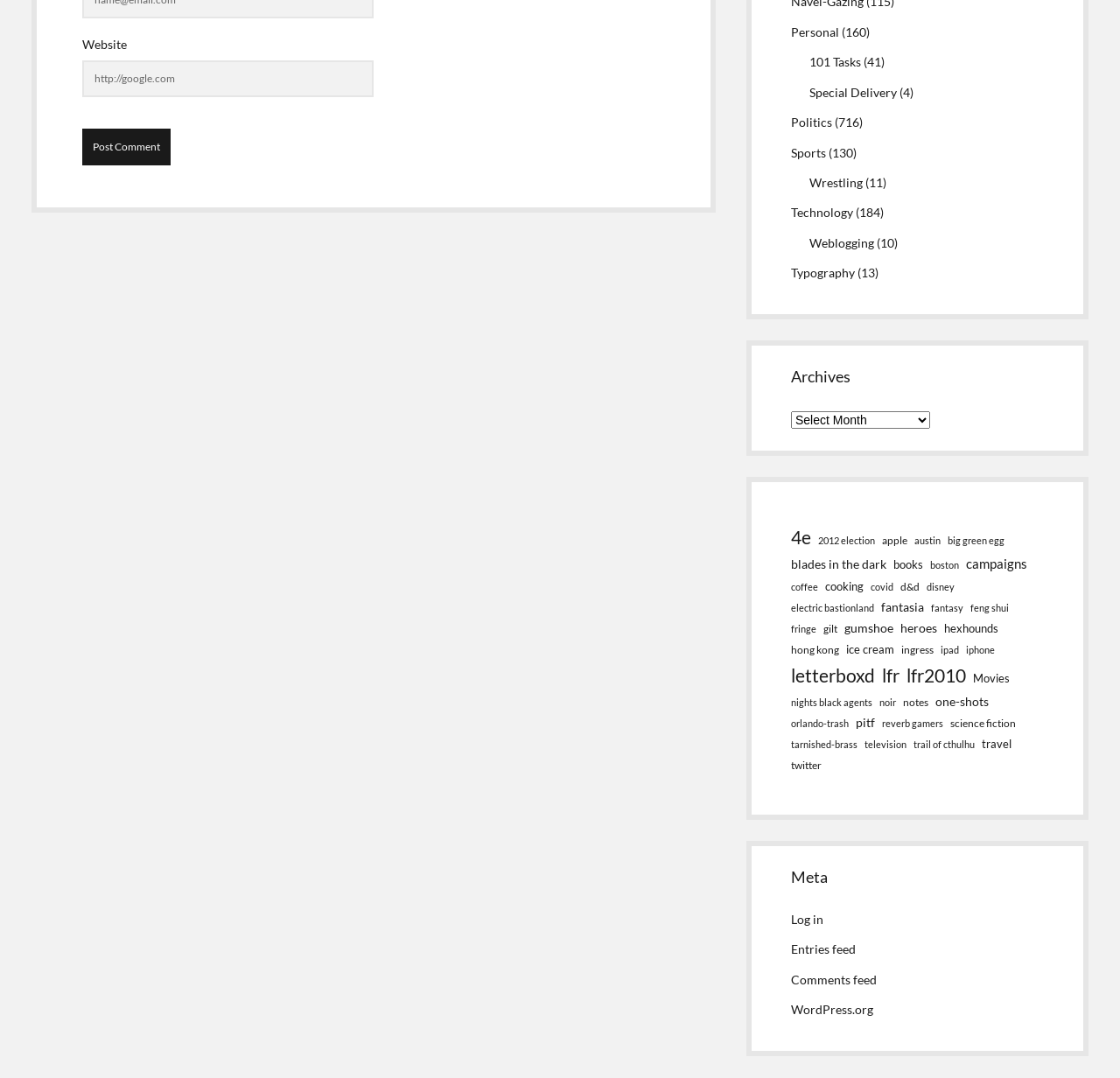Find and indicate the bounding box coordinates of the region you should select to follow the given instruction: "Explore 'Centro Event Space'".

None